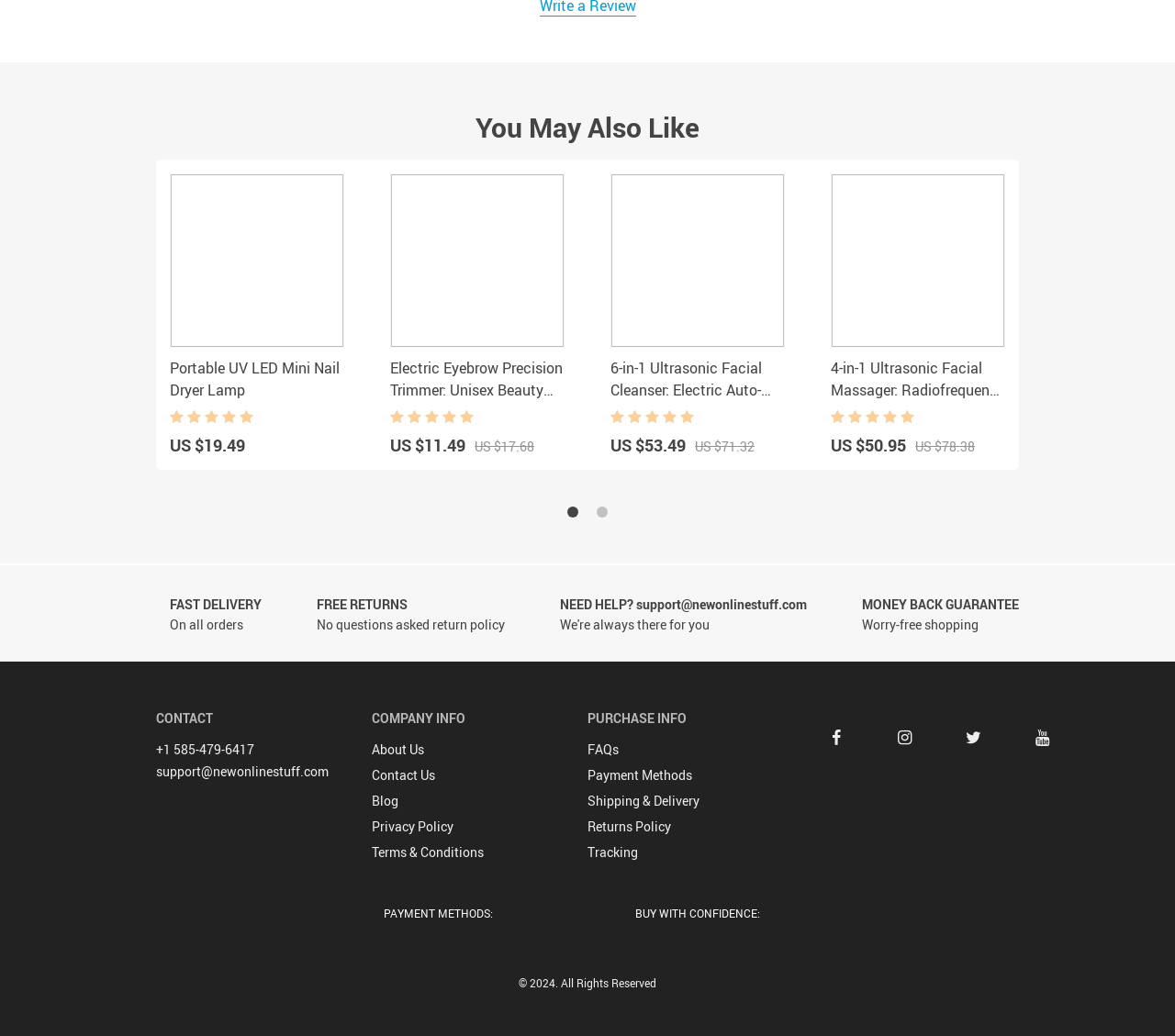Locate the coordinates of the bounding box for the clickable region that fulfills this instruction: "View the 'CONTACT' section".

[0.133, 0.683, 0.316, 0.705]